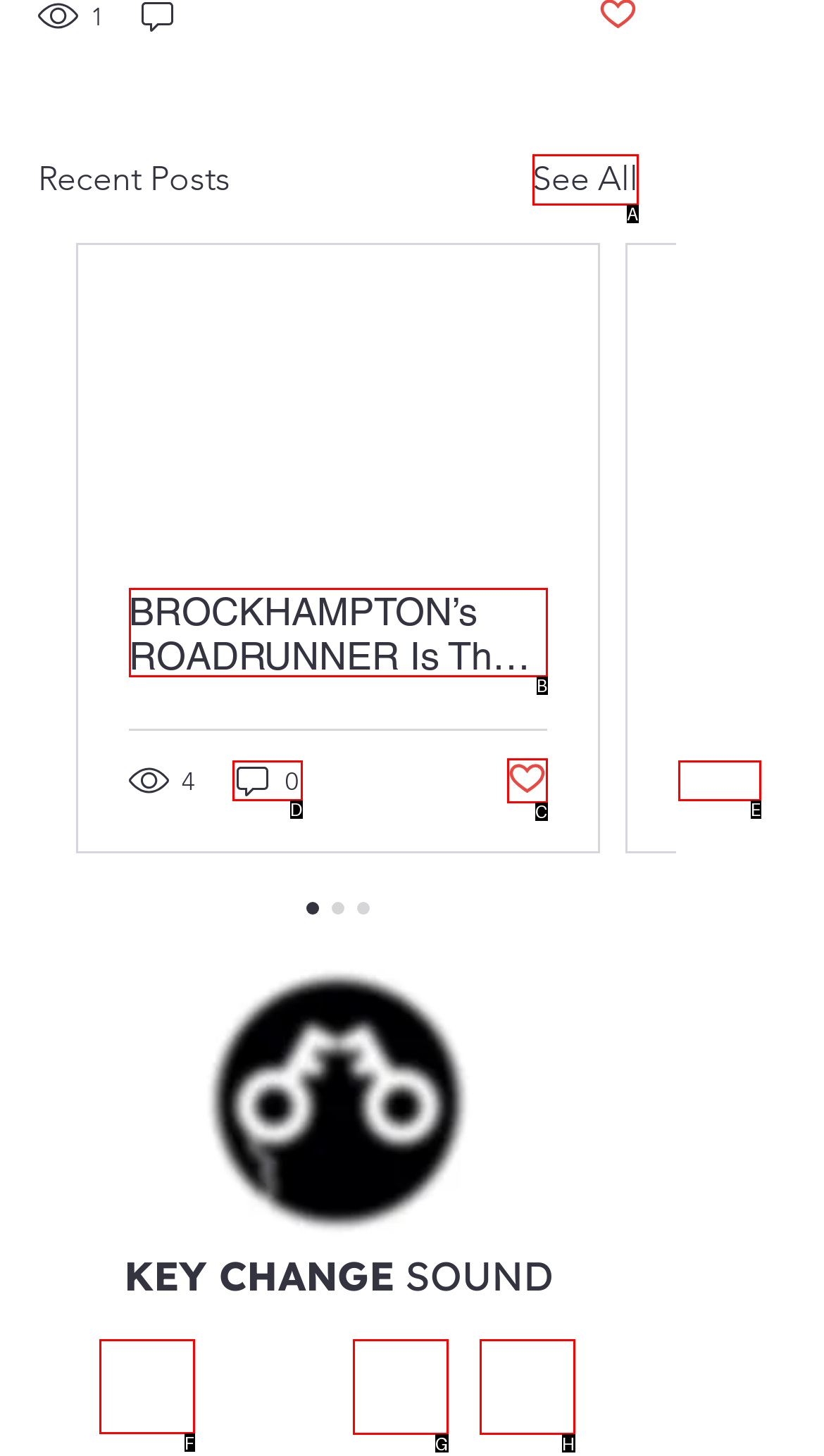Which HTML element should be clicked to perform the following task: Submit refund request
Reply with the letter of the appropriate option.

None